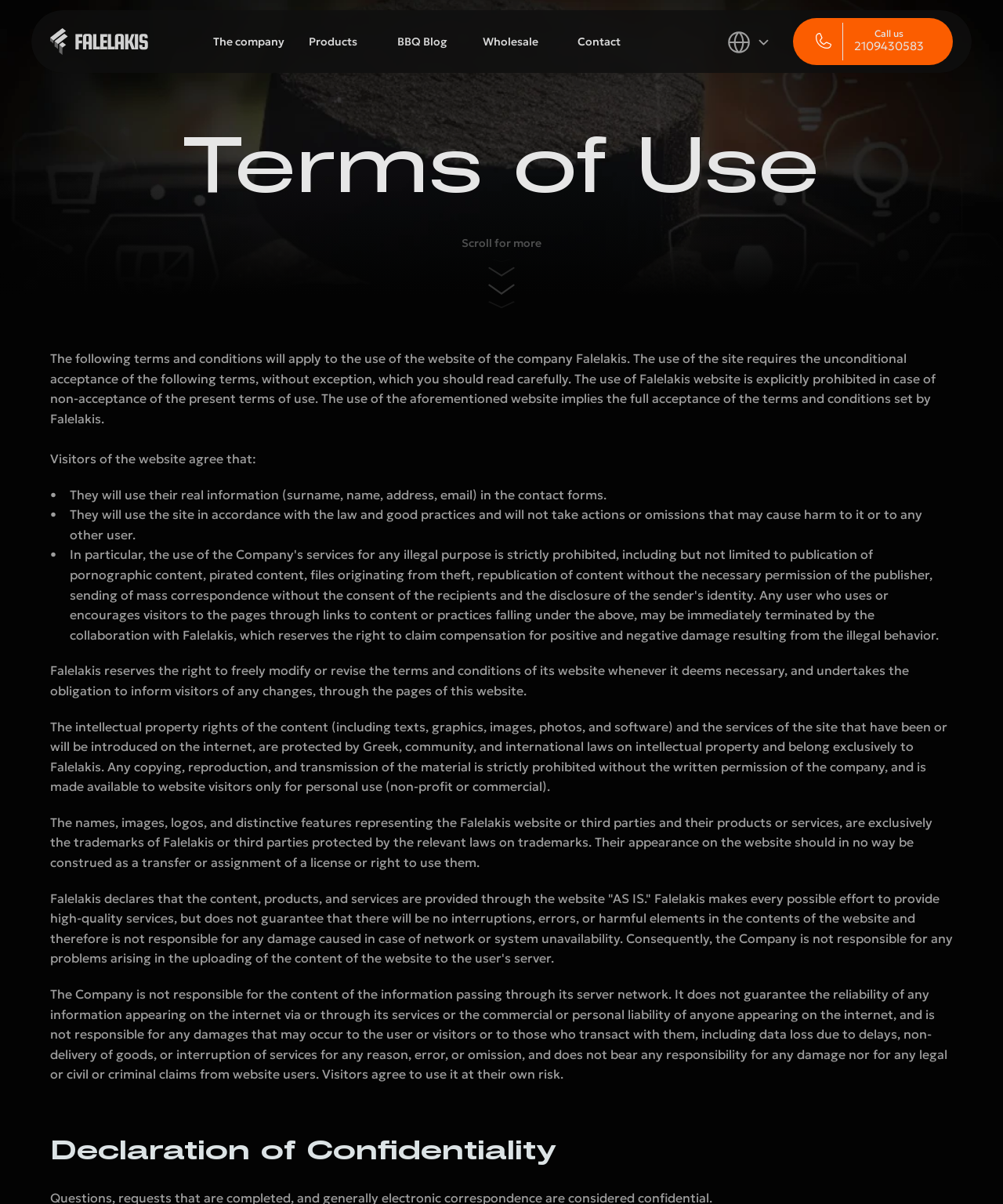Give a detailed account of the webpage, highlighting key information.

The webpage is titled "Falelakis - Terms of Use" and is focused on explaining the terms and conditions for browsing and purchasing charcoal products. At the top, there is a heading "Terms of Use" followed by a smaller heading "Scroll for more". Below this, there is an image and a generic element containing a list of links to different sections of the website, including "The company", "Products", "BBQ Blog", "Wholesale", "Contact", and a language selection dropdown.

The main content of the page is divided into several sections, each explaining a specific aspect of the terms of use. The first section explains that the use of the website requires unconditional acceptance of the terms and conditions, and that visitors must read them carefully. The following sections outline the responsibilities of visitors, including using their real information, using the site in accordance with the law, and not causing harm to the site or other users.

The page also explains that Falelakis reserves the right to modify or revise the terms and conditions at any time, and that the company owns the intellectual property rights to the content and services on the site. Additionally, the page states that Falelakis is not responsible for any damage caused by interruptions, errors, or harmful elements on the website, and that the company is not liable for any problems arising from the uploading of content to the user's server.

Finally, there is a section titled "Declaration of Confidentiality" at the bottom of the page. Throughout the page, there are several images, including a few at the top and bottom of the page, as well as some icons and logos associated with the links and language selection dropdown.